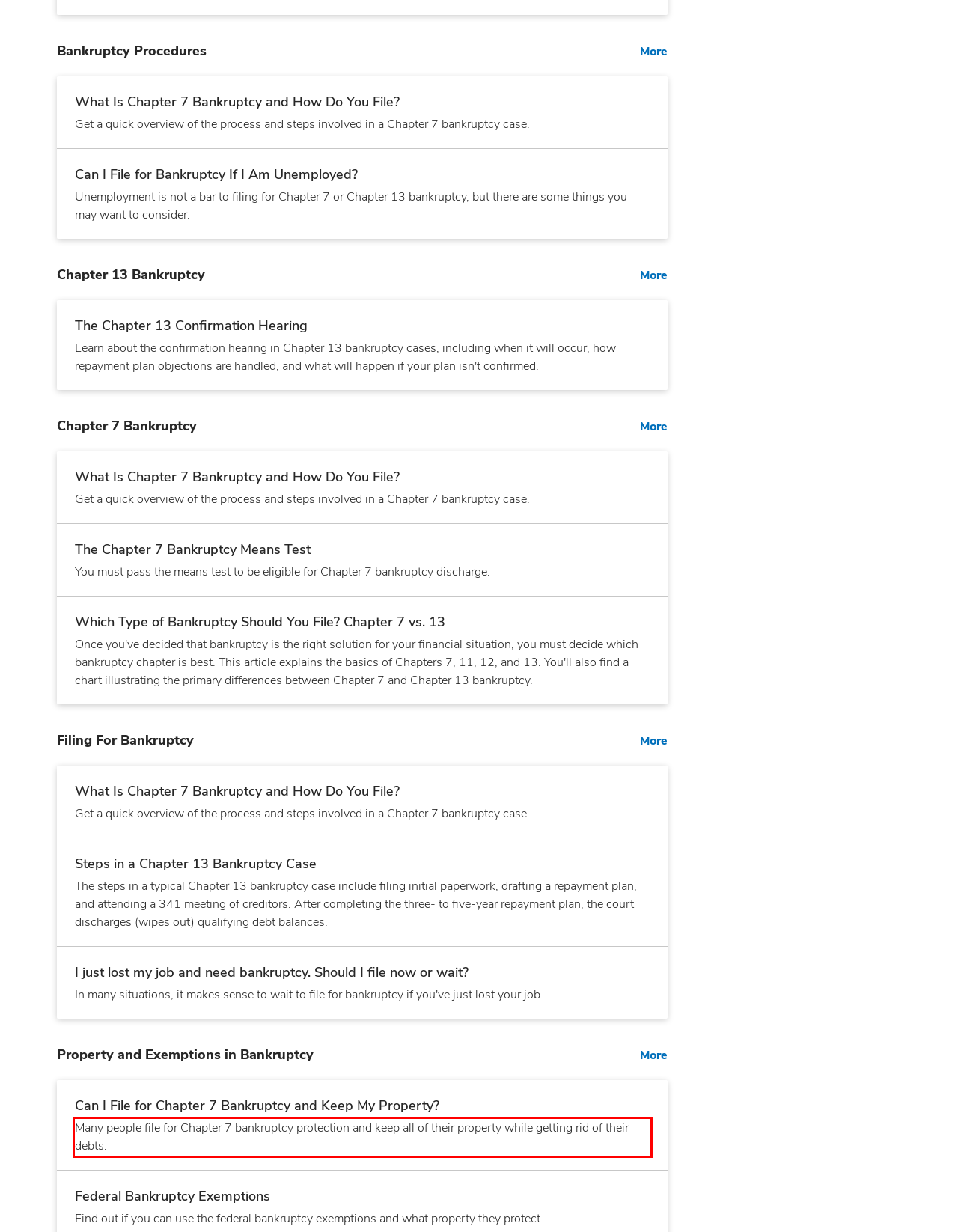Identify and extract the text within the red rectangle in the screenshot of the webpage.

Many people file for Chapter 7 bankruptcy protection and keep all of their property while getting rid of their debts.